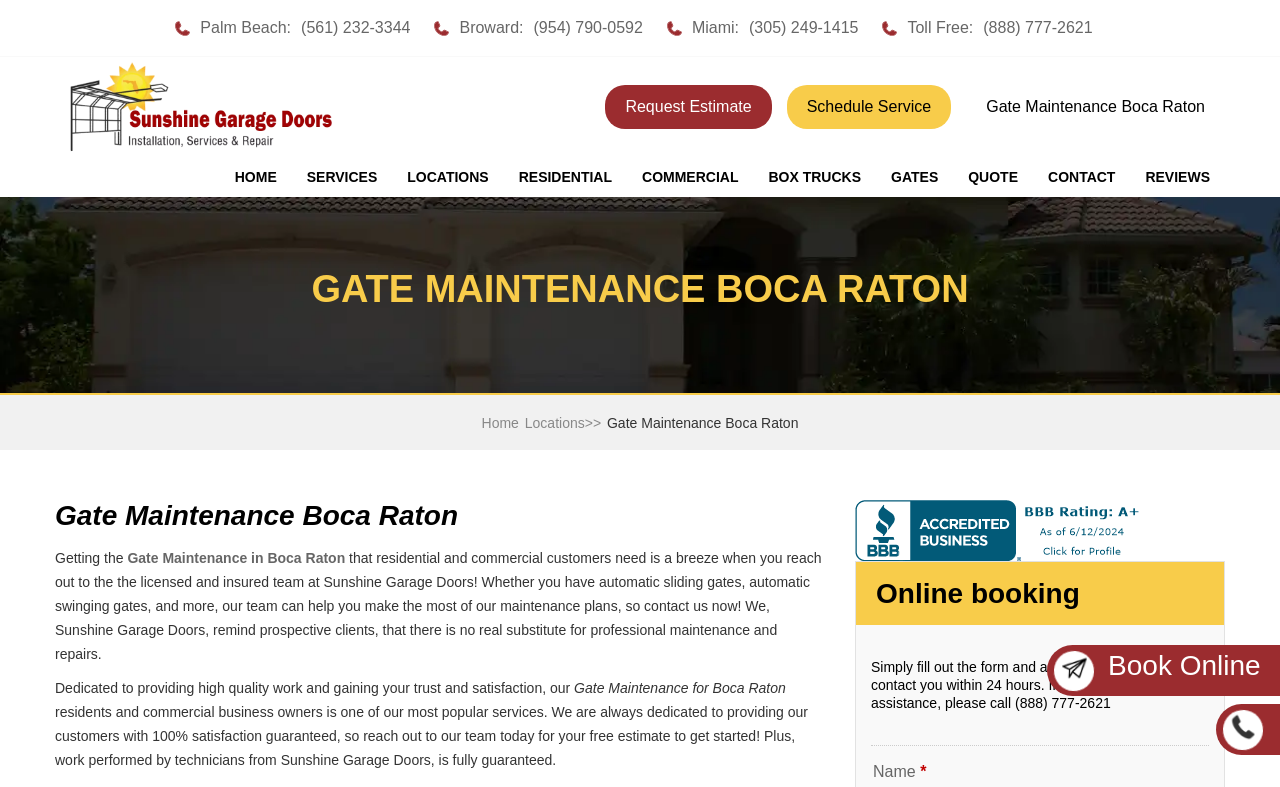Respond with a single word or short phrase to the following question: 
What is the phone number for Palm Beach?

(561) 232-3344